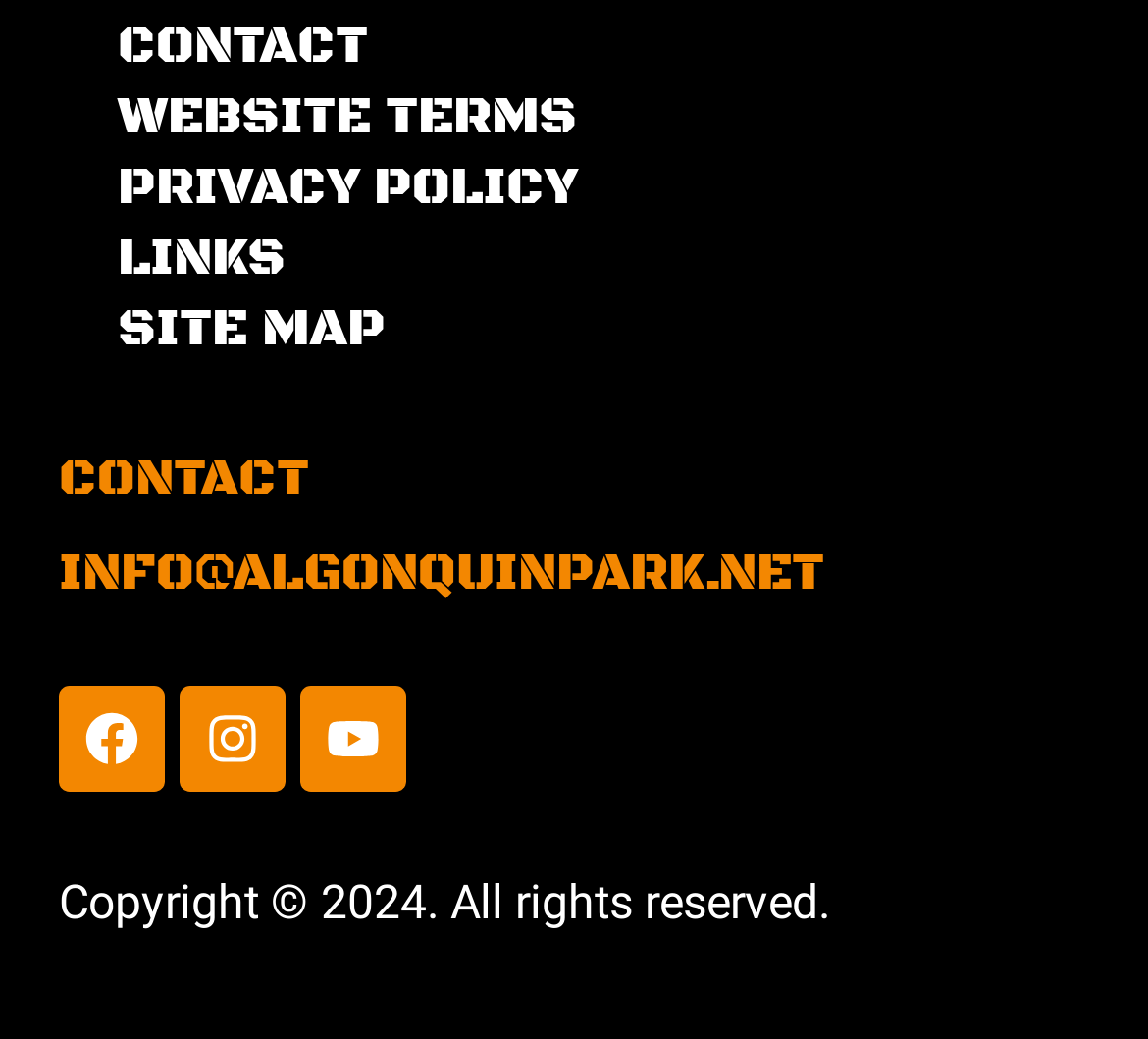Identify the bounding box coordinates of the element that should be clicked to fulfill this task: "View Jacuzzi products". The coordinates should be provided as four float numbers between 0 and 1, i.e., [left, top, right, bottom].

None